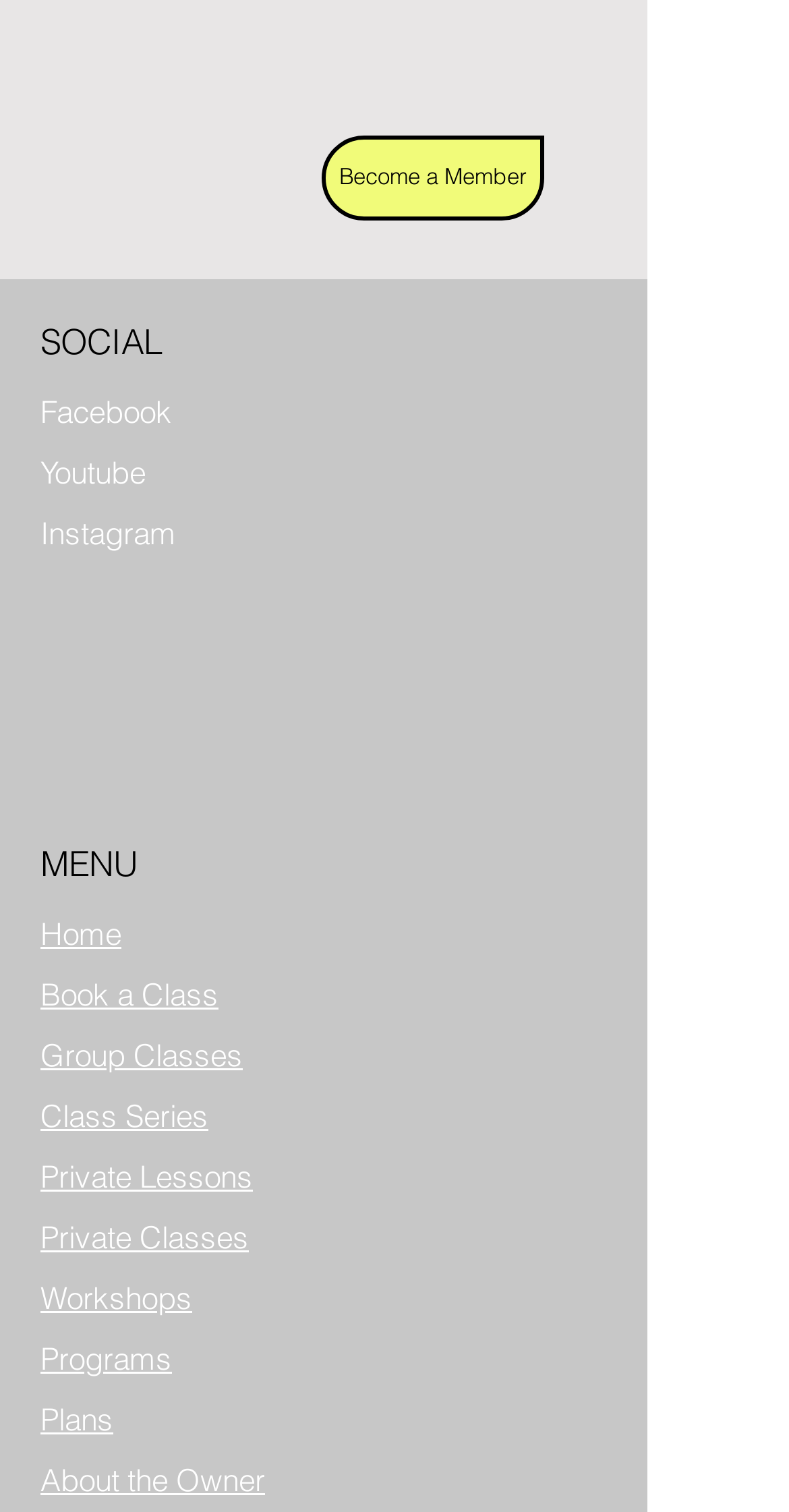Identify the bounding box for the UI element described as: "Class Series". The coordinates should be four float numbers between 0 and 1, i.e., [left, top, right, bottom].

[0.051, 0.725, 0.264, 0.751]